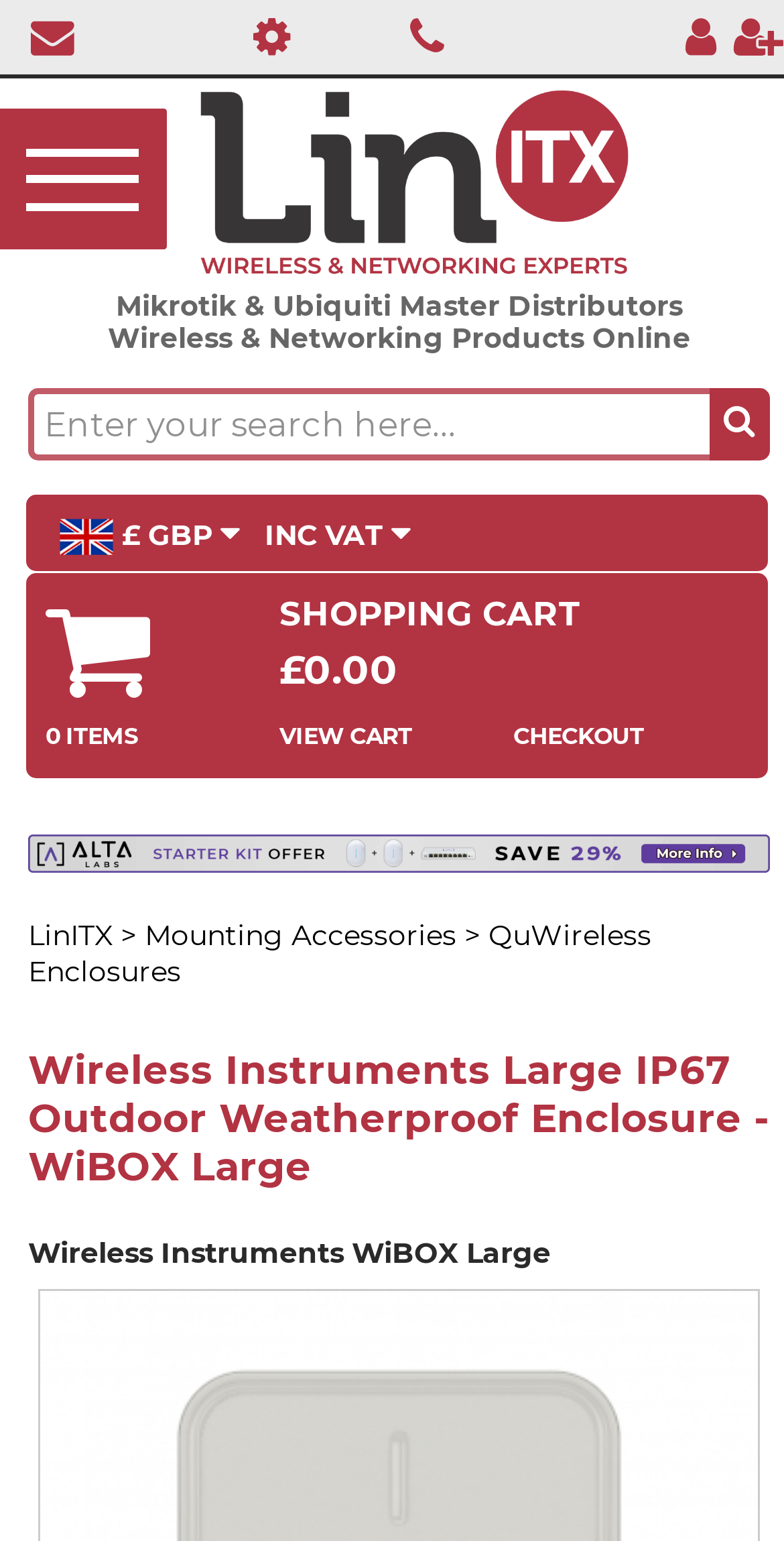Specify the bounding box coordinates for the region that must be clicked to perform the given instruction: "Go to LinITX homepage".

[0.036, 0.596, 0.144, 0.619]